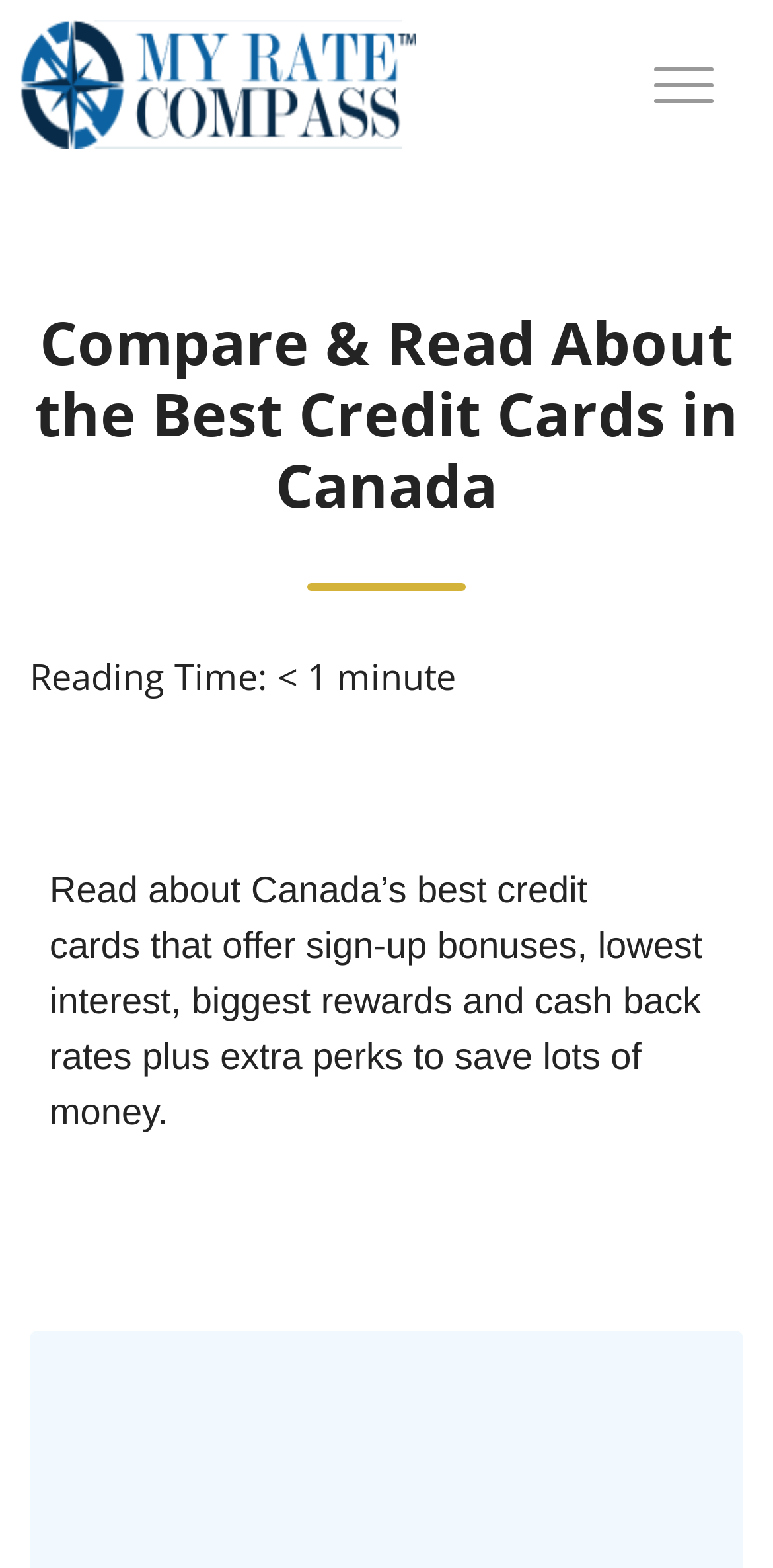How long does it take to read the article?
Based on the image, respond with a single word or phrase.

less than 1 minute